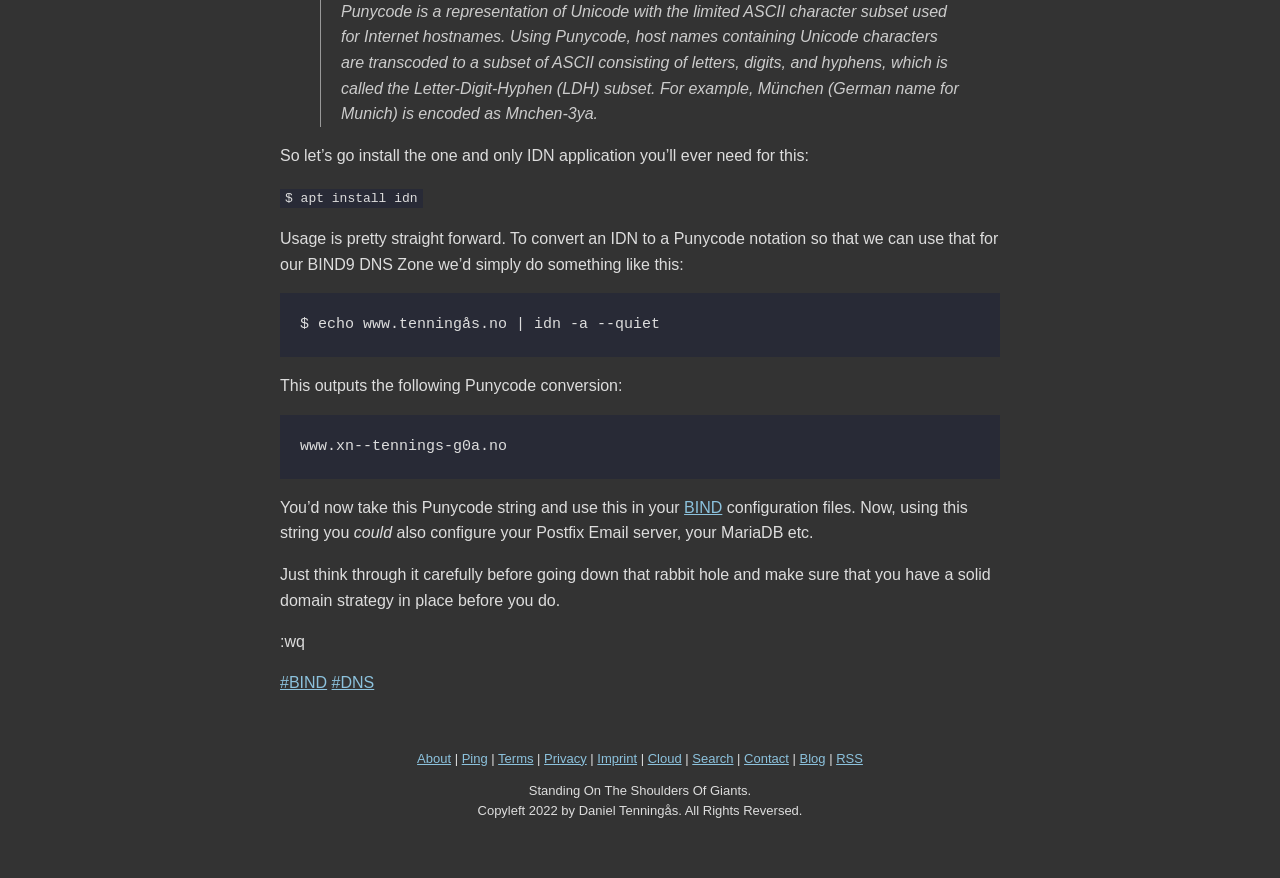Identify the bounding box coordinates for the element you need to click to achieve the following task: "click the 'DNS' link". The coordinates must be four float values ranging from 0 to 1, formatted as [left, top, right, bottom].

[0.259, 0.767, 0.292, 0.787]